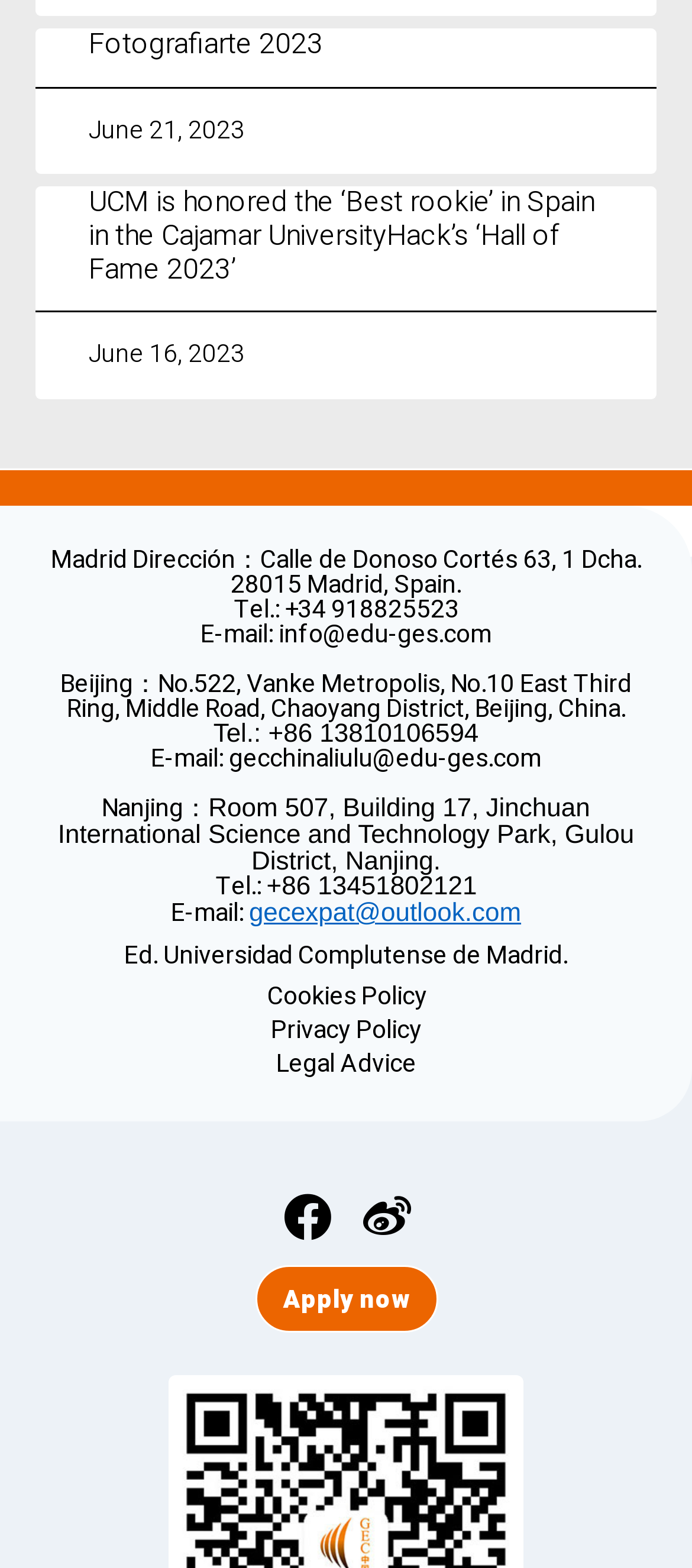How many offices does the organization have?
Deliver a detailed and extensive answer to the question.

I found the heading element [171] that contains the office addresses. By counting the number of office addresses, I found that there are three offices: Madrid, Beijing, and Nanjing.